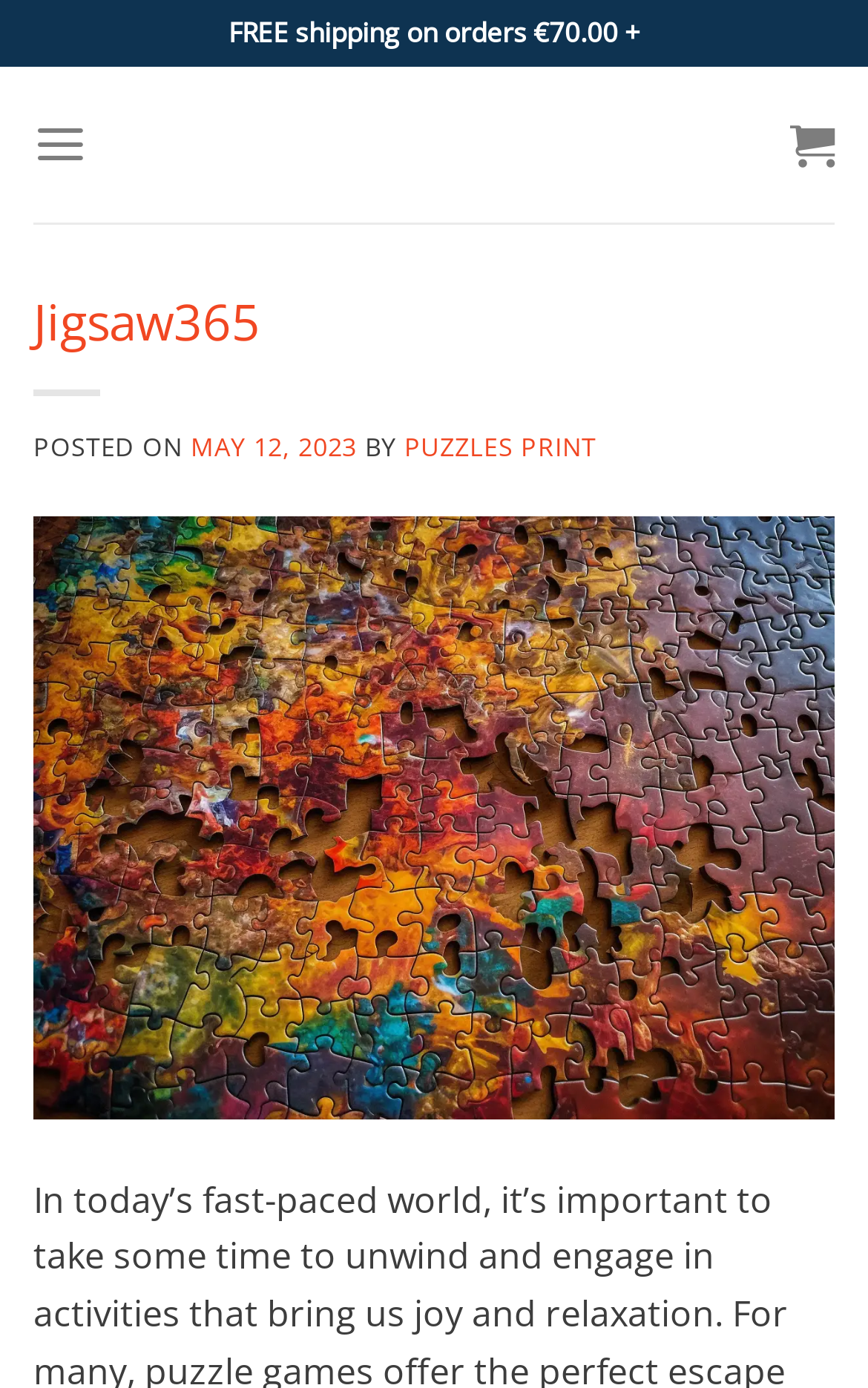Locate the bounding box of the UI element based on this description: "alt="jigsaw 365"". Provide four float numbers between 0 and 1 as [left, top, right, bottom].

[0.038, 0.568, 0.962, 0.604]